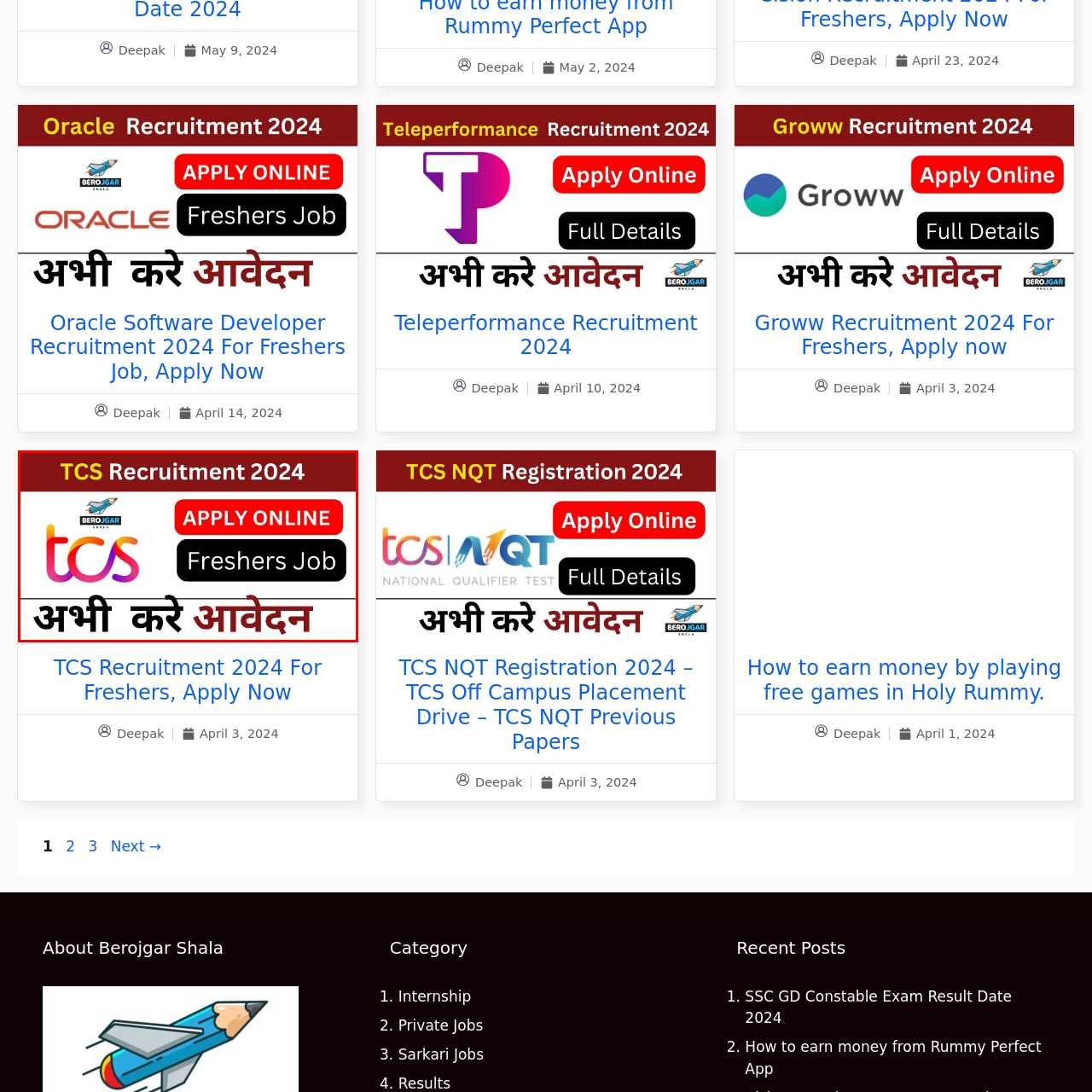Describe meticulously the scene encapsulated by the red boundary in the image.

The image promotes the **TCS Recruitment 2024**, encouraging fresh graduates to apply for job openings. It prominently features the TCS logo alongside the text "APPLY ONLINE" in a bright red box, emphasizing the call to action. Below, the phrase “Freshers Job” clearly indicates the recruitment's target audience, while the Hindi text "अभी करें आवेदन" translates to "Apply Now," reinforcing the urgency for potential candidates. The overall design is eye-catching, with a modern aesthetic that aligns with contemporary recruitment campaigns, appealing directly to aspiring job seekers in India.